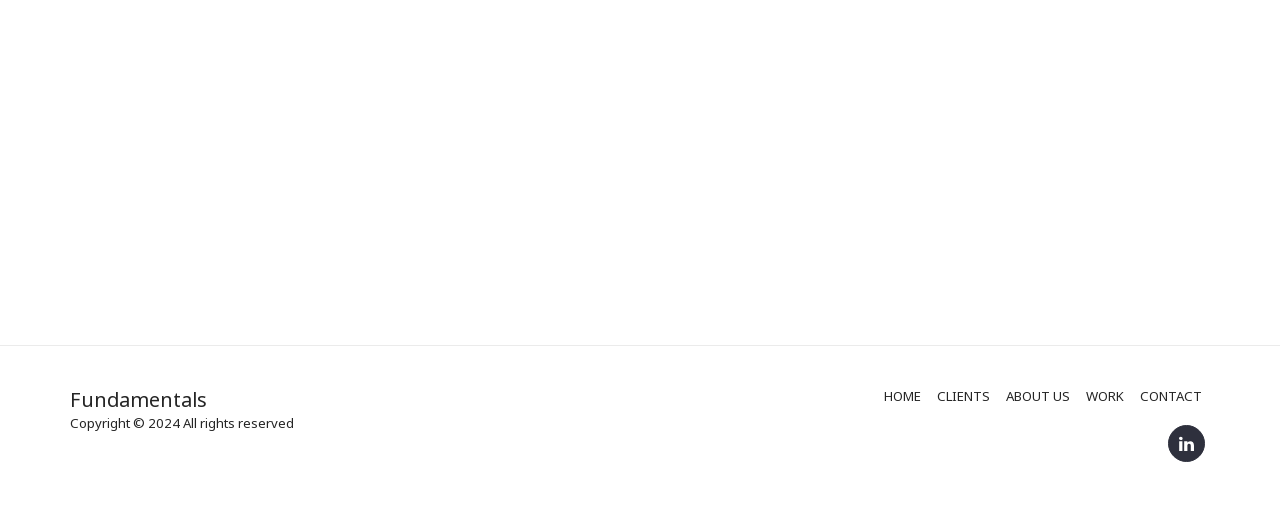Please indicate the bounding box coordinates of the element's region to be clicked to achieve the instruction: "Click the Contact Us button". Provide the coordinates as four float numbers between 0 and 1, i.e., [left, top, right, bottom].

[0.512, 0.567, 0.945, 0.666]